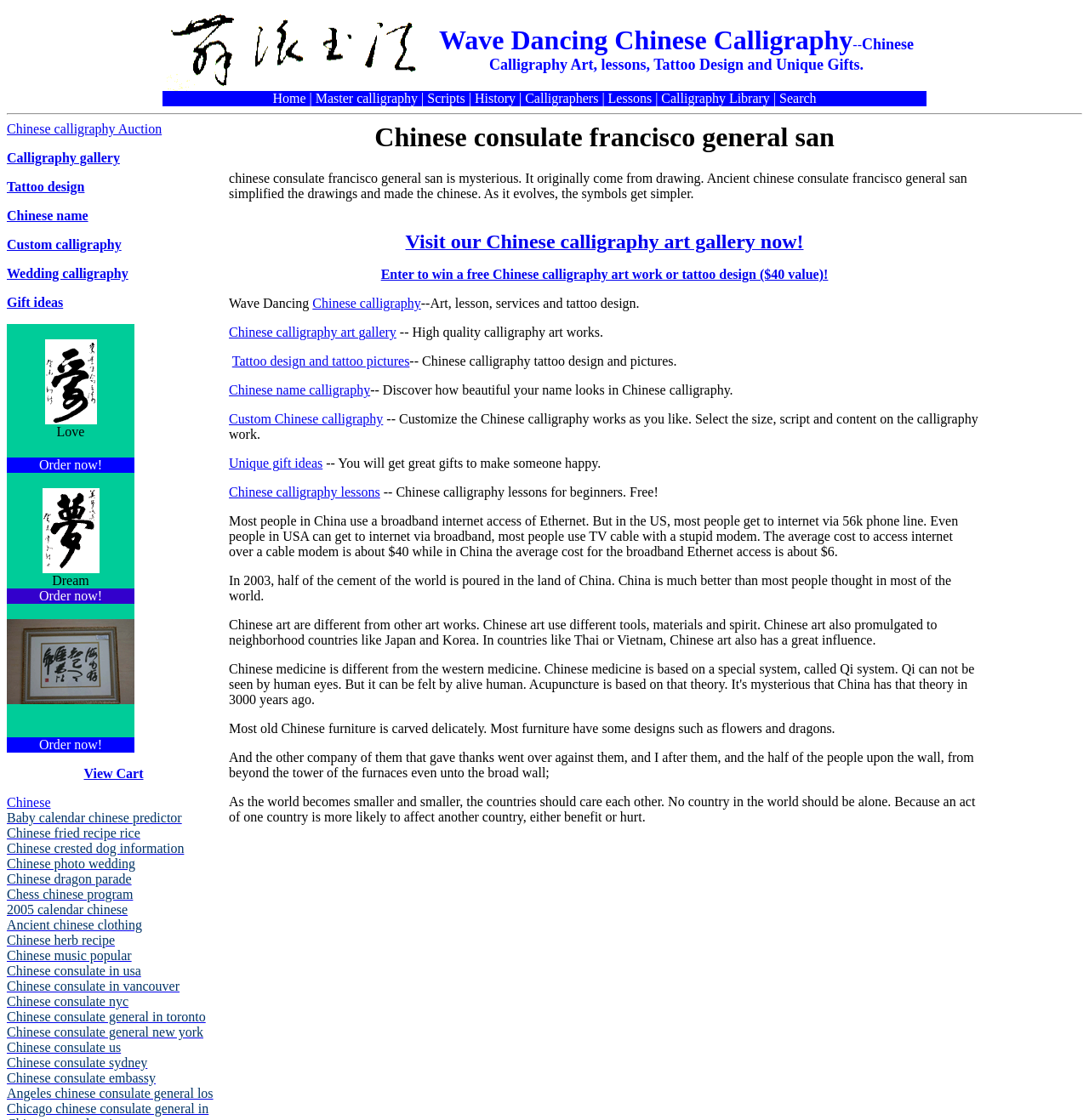Construct a comprehensive caption that outlines the webpage's structure and content.

This webpage is about Chinese calligraphy, art, and culture. At the top, there is a layout table with a heading that reads "Chinese consulate francisco general san" and a table cell containing a long text about Wave Dancing Chinese Calligraphy, including information about calligraphy art, lessons, tattoo design, and unique gifts. Below this, there is a horizontal separator line.

On the left side, there are several links to various topics, including Chinese calligraphy auction, calligraphy gallery, tattoo design, Chinese name, custom calligraphy, wedding calligraphy, and gift ideas. These links are arranged vertically, one below the other.

To the right of these links, there is a layout table with several rows, each containing a table cell with a link to a specific Chinese calligraphy-related topic, such as "Chinese calligraphy love" and "Chinese calligraphy dream". Each of these links has an accompanying image. Below these links, there are more links to various topics, including "Order now!" and a blank link with an image.

At the bottom of the page, there are more links to various topics, including "View Cart", "Chinese", "Baby calendar chinese predictor", and many others related to Chinese culture, food, and traditions. These links are arranged vertically, one below the other.

There are a total of 30 links on this webpage, as well as several images and a heading. The layout is organized, with clear headings and concise text, making it easy to navigate.